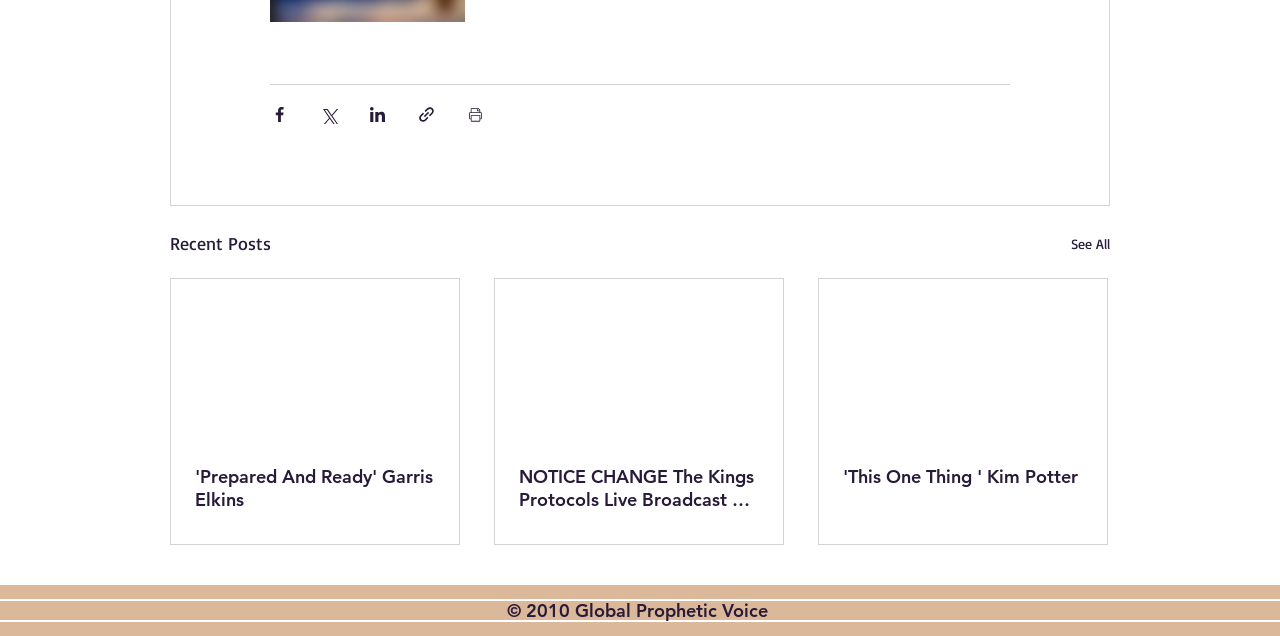Provide your answer in one word or a succinct phrase for the question: 
What is the purpose of the buttons at the top?

Share and print